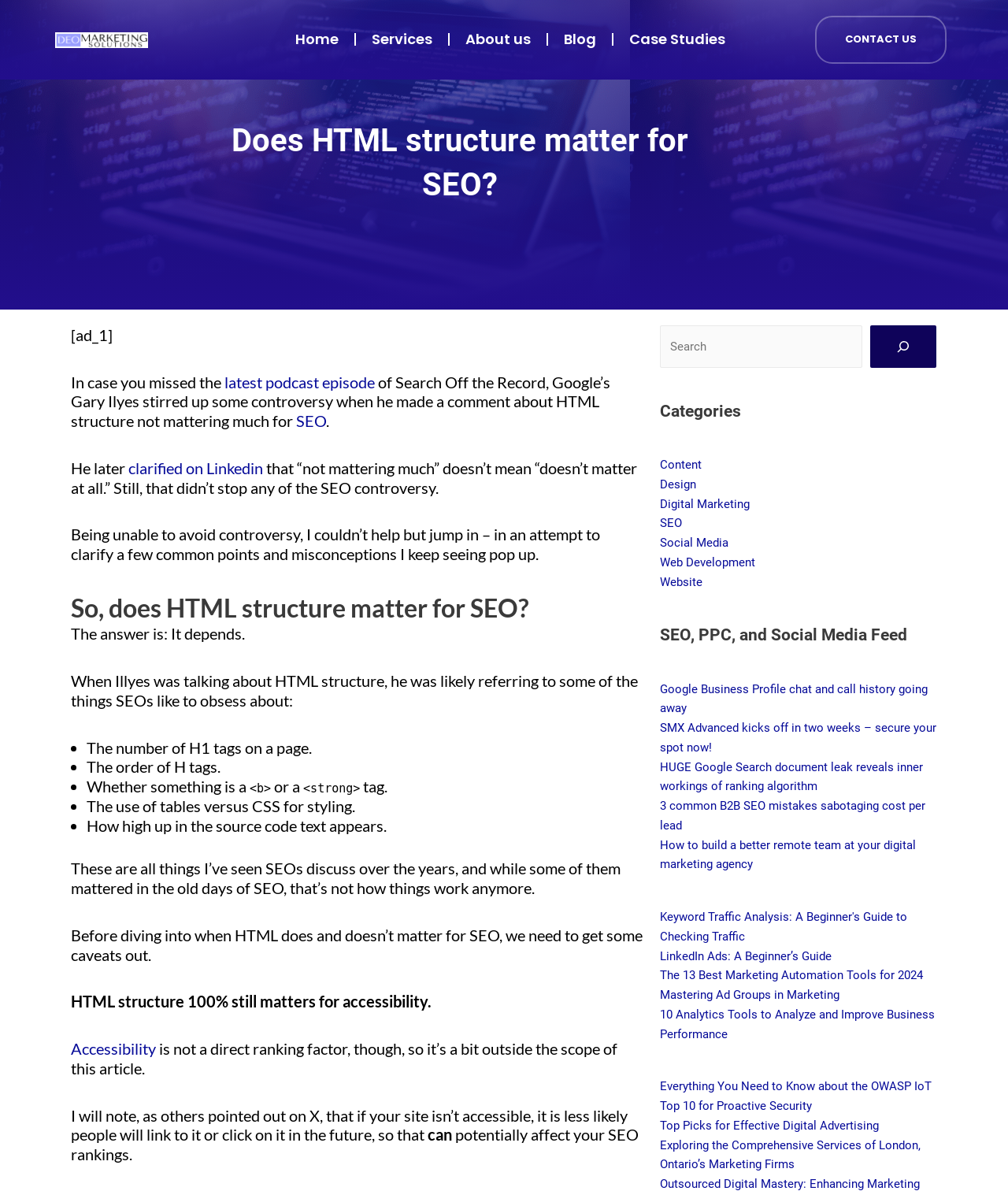Locate the bounding box coordinates of the clickable part needed for the task: "Explore the 'Categories'".

[0.655, 0.337, 0.929, 0.355]